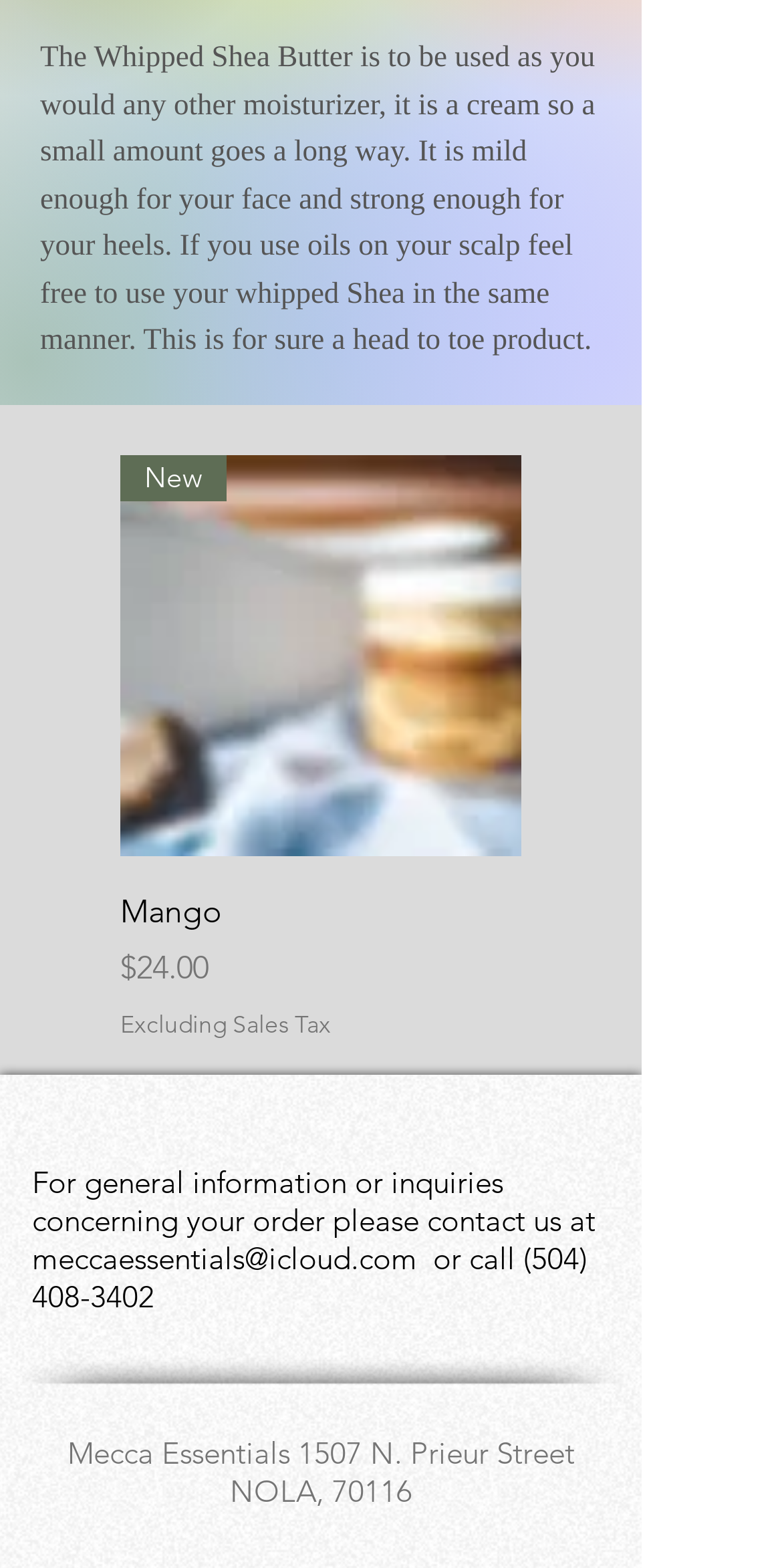Provide a one-word or one-phrase answer to the question:
What is the purpose of the Whipped Shea Butter?

Moisturizer